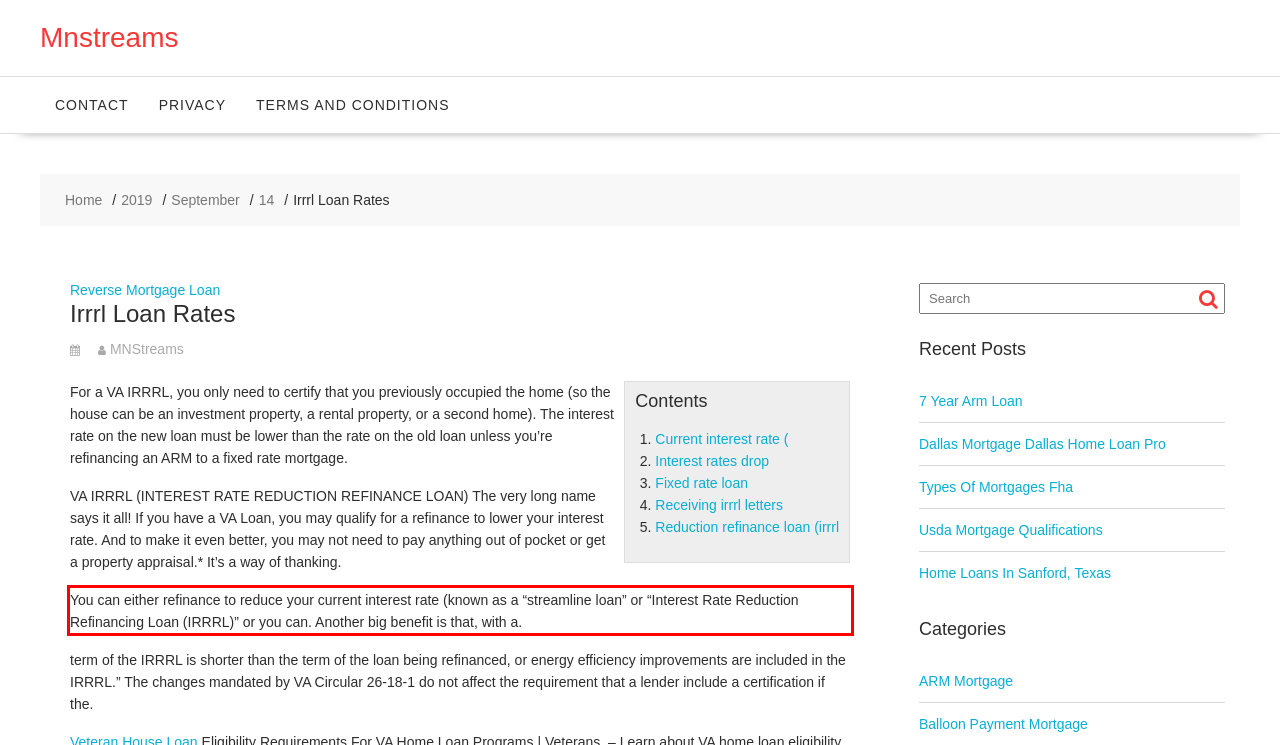The screenshot provided shows a webpage with a red bounding box. Apply OCR to the text within this red bounding box and provide the extracted content.

You can either refinance to reduce your current interest rate (known as a “streamline loan” or “Interest Rate Reduction Refinancing Loan (IRRRL)” or you can. Another big benefit is that, with a.